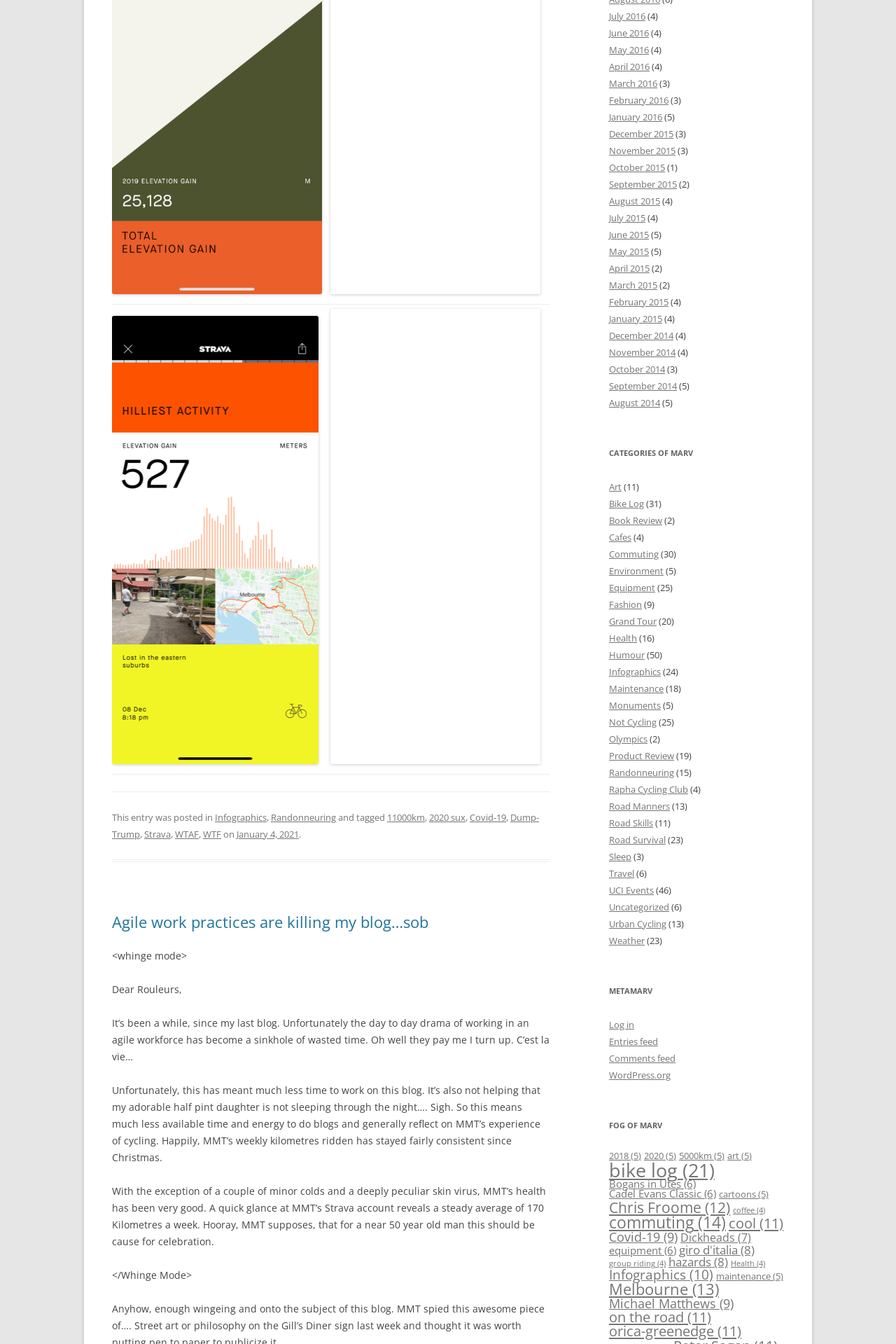Determine the bounding box for the described UI element: "WTF".

[0.227, 0.616, 0.247, 0.625]